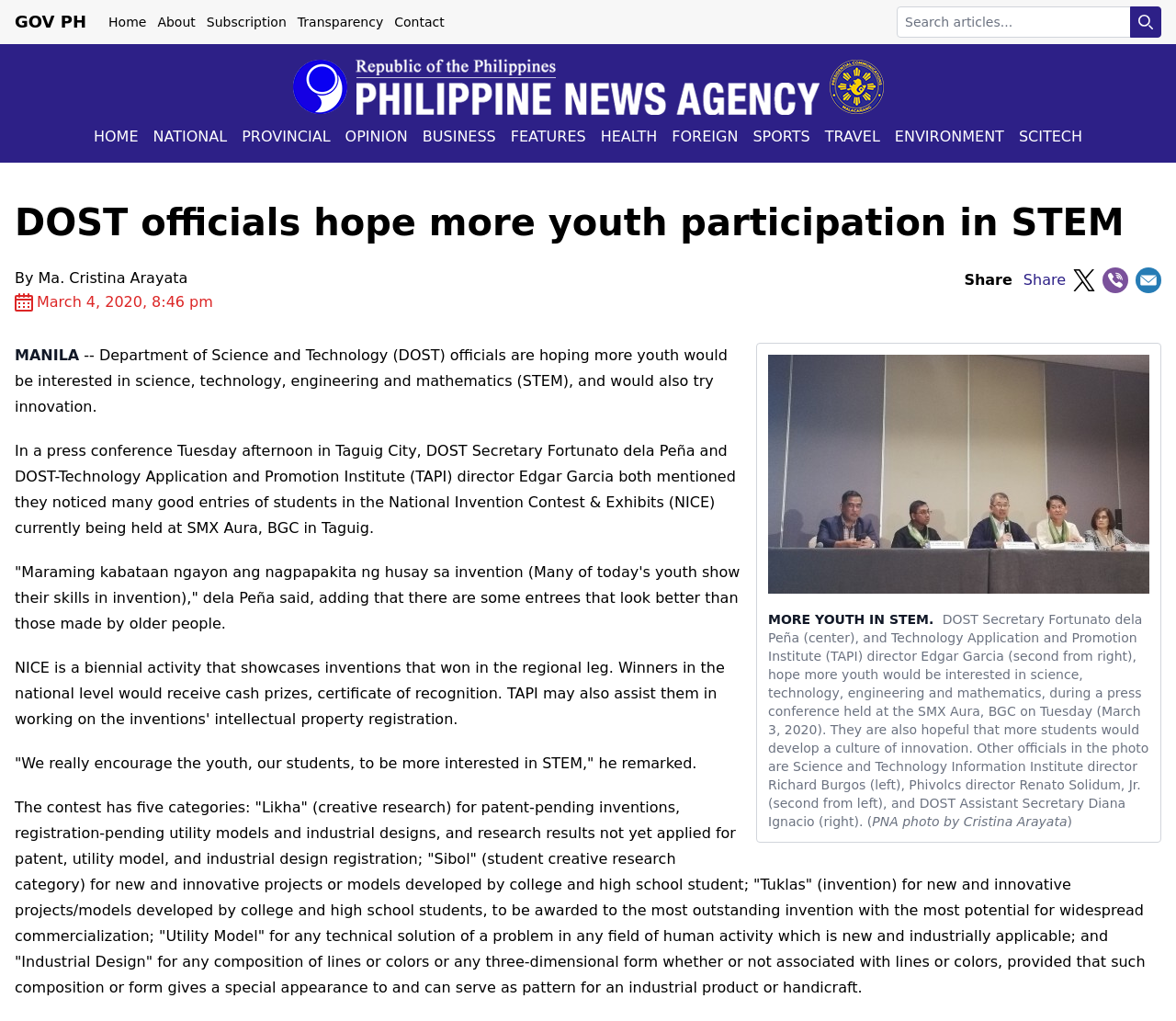Identify the bounding box coordinates of the clickable region to carry out the given instruction: "View SCITECH news".

[0.86, 0.123, 0.927, 0.145]